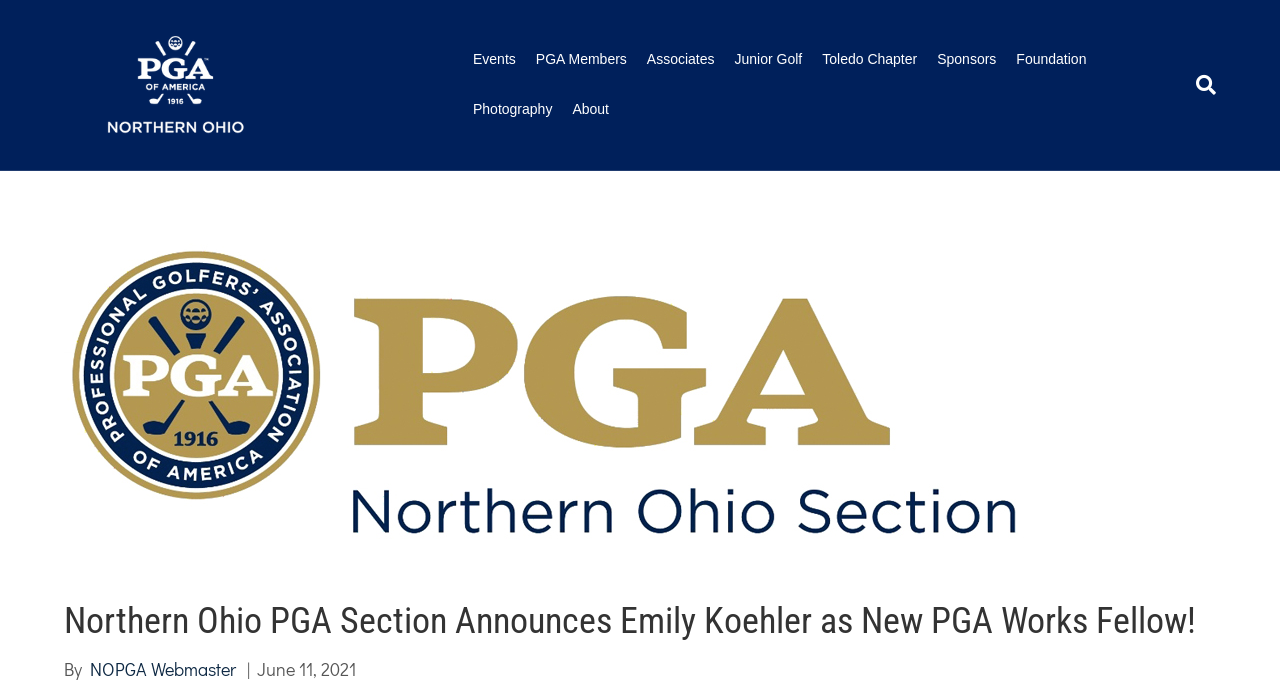Identify the bounding box for the element characterized by the following description: "alt="The Northern Ohio PGA"".

[0.05, 0.103, 0.226, 0.138]